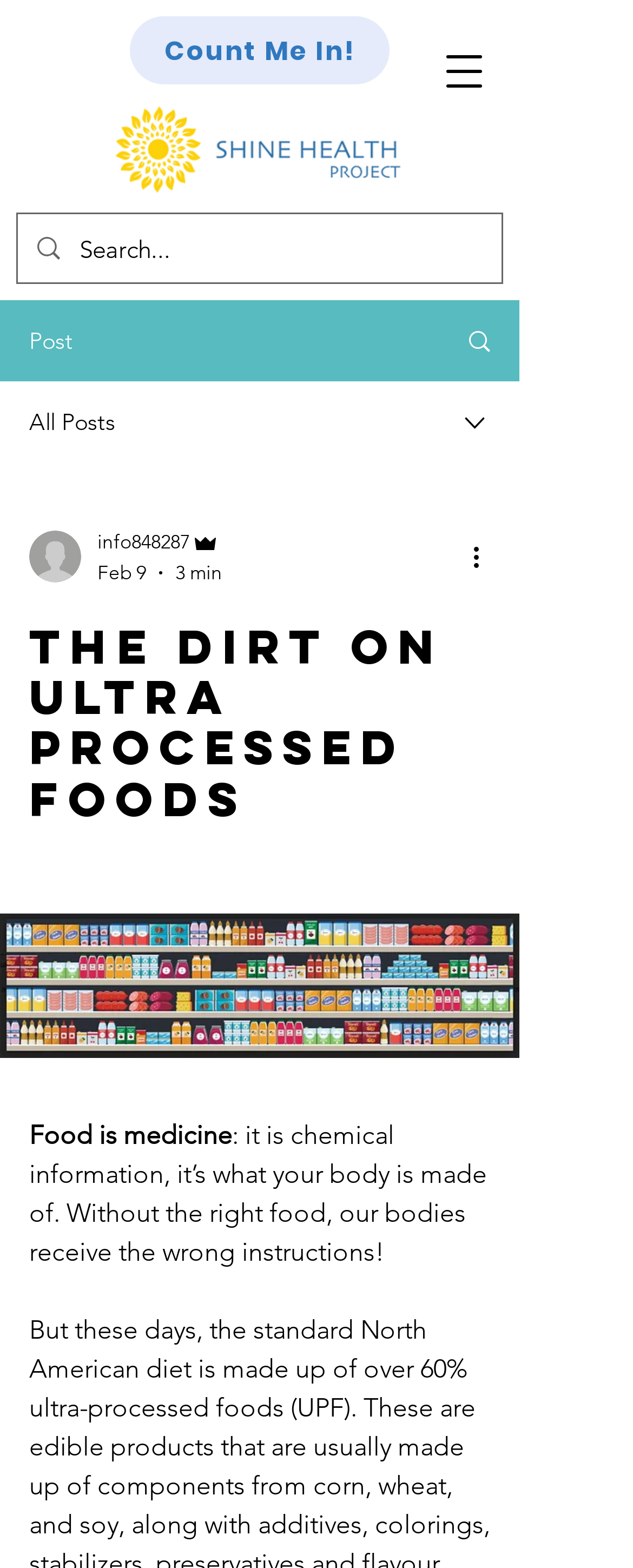Can you specify the bounding box coordinates of the area that needs to be clicked to fulfill the following instruction: "View more actions"?

[0.738, 0.343, 0.8, 0.367]